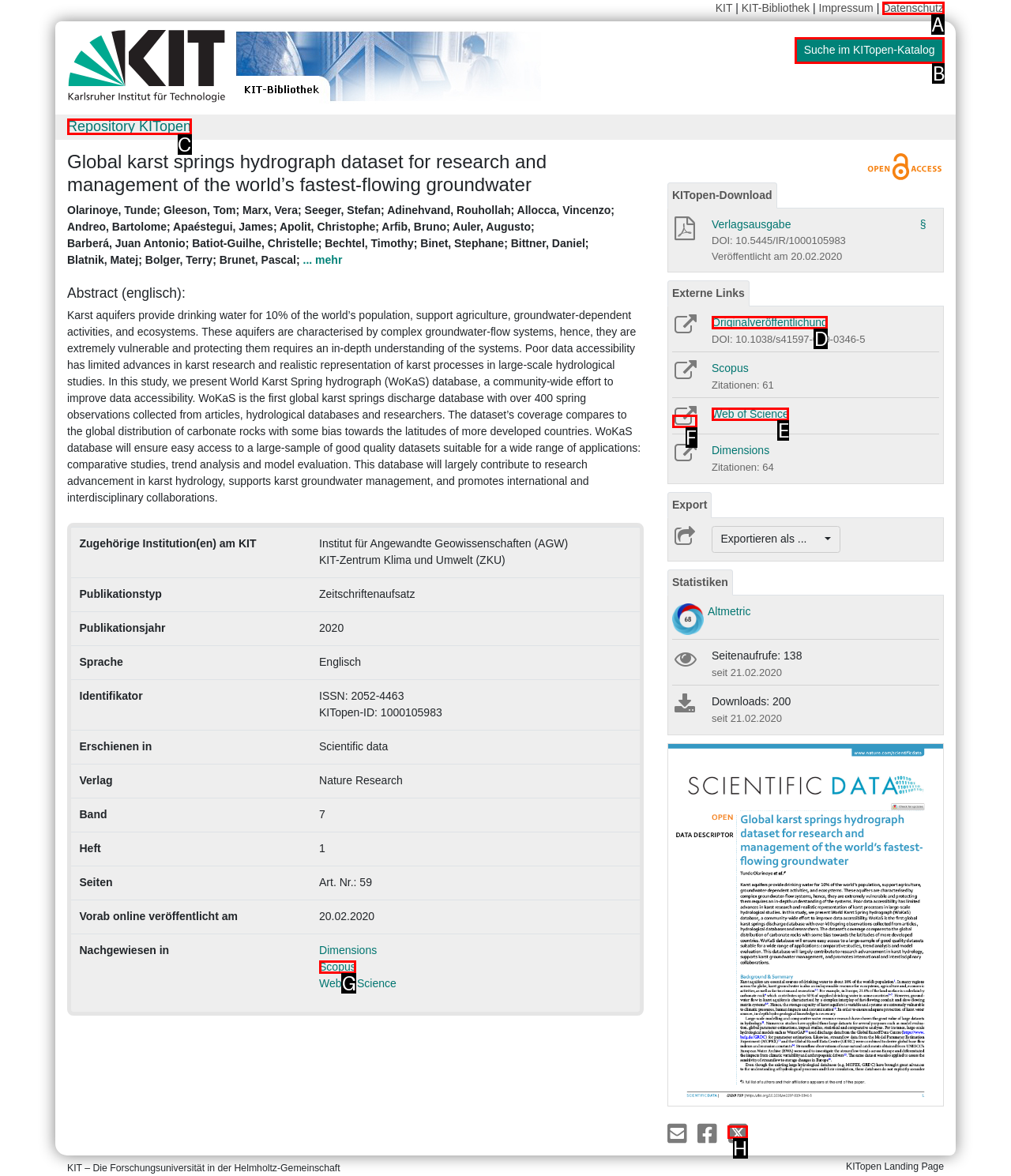Determine which HTML element to click to execute the following task: Search in the KITopen-Katalog Answer with the letter of the selected option.

B